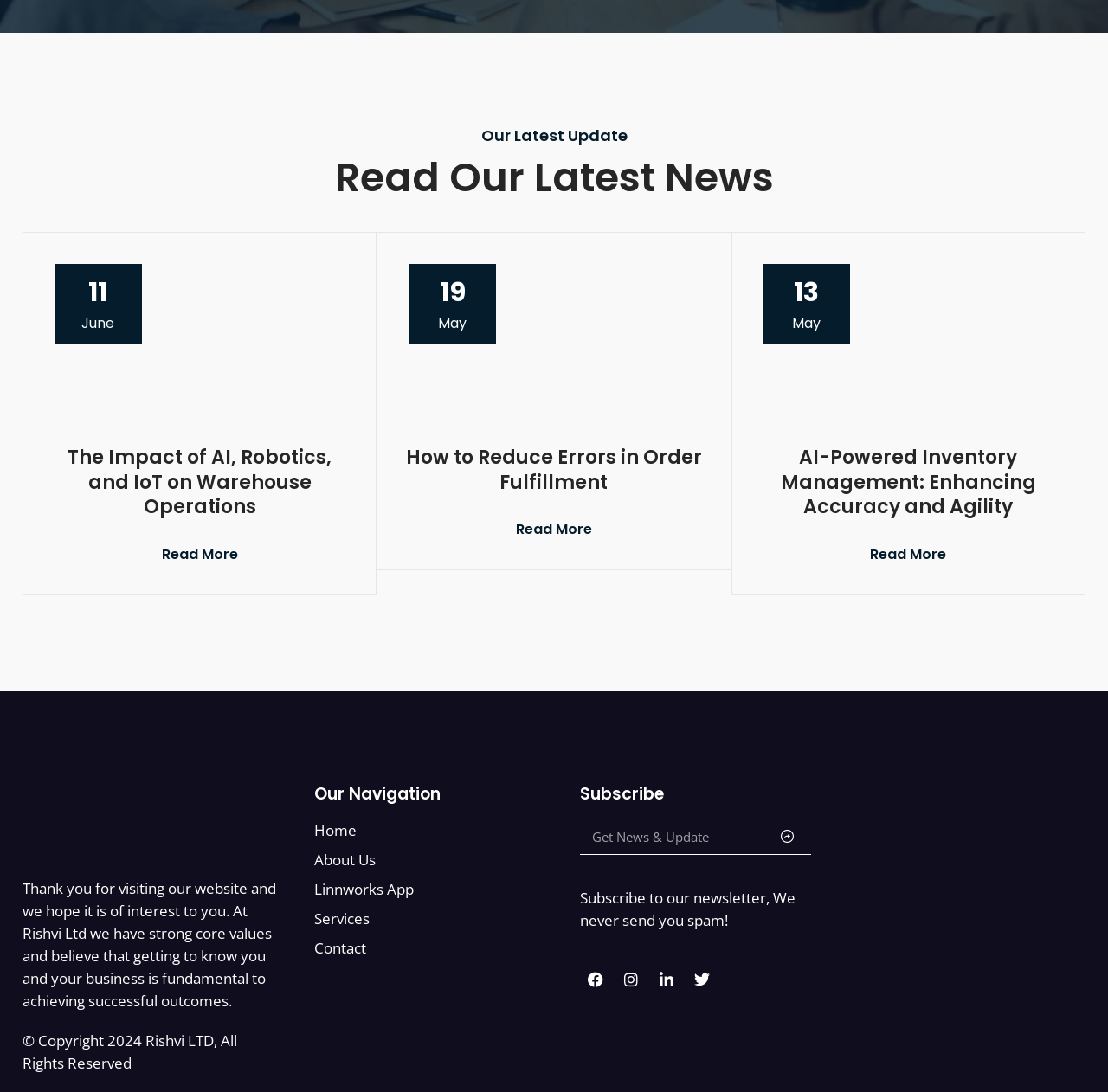For the following element description, predict the bounding box coordinates in the format (top-left x, top-left y, bottom-right x, bottom-right y). All values should be floating point numbers between 0 and 1. Description: About Us

[0.283, 0.756, 0.492, 0.777]